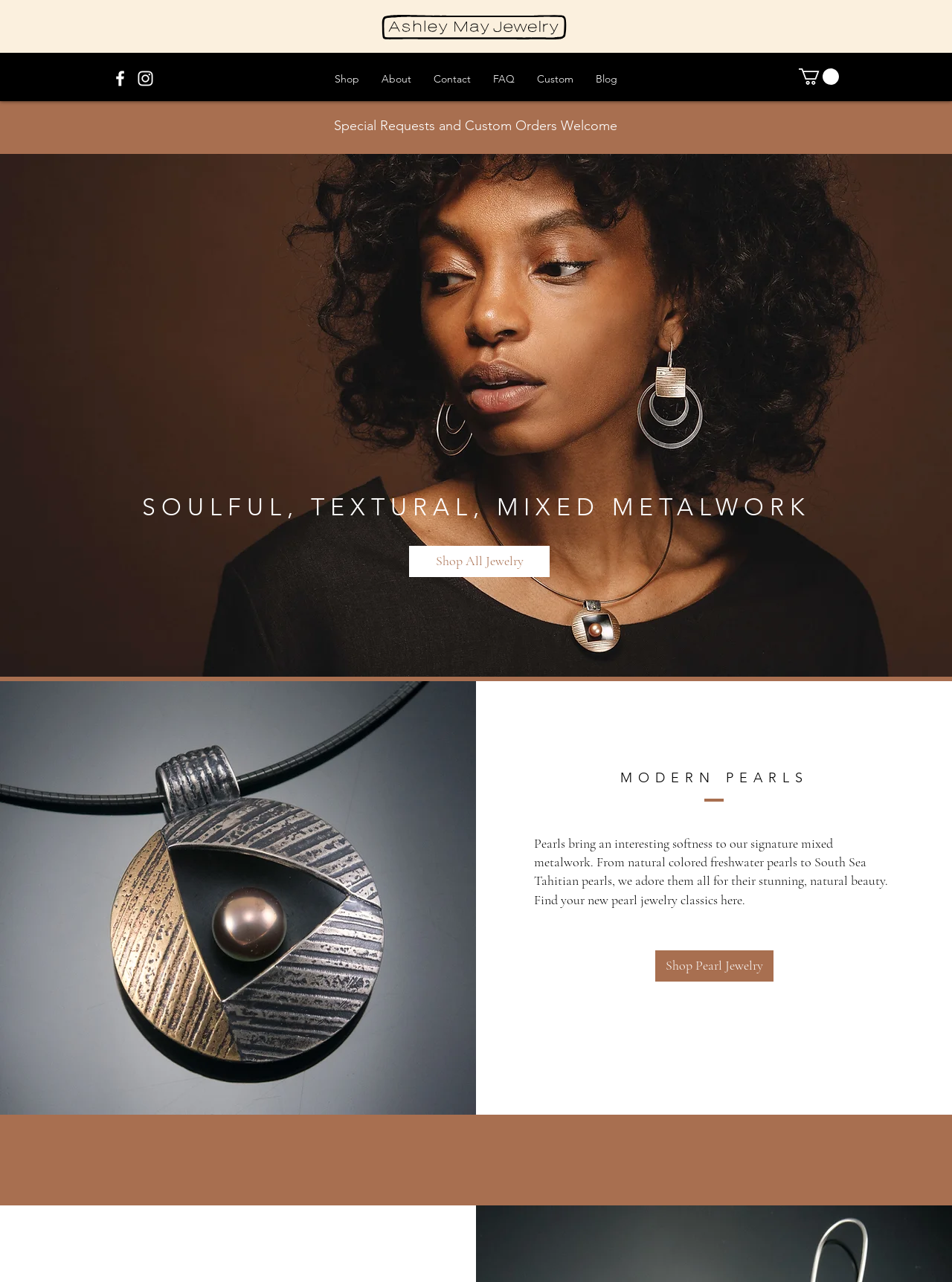Answer the question below with a single word or a brief phrase: 
How many navigation links are available?

6